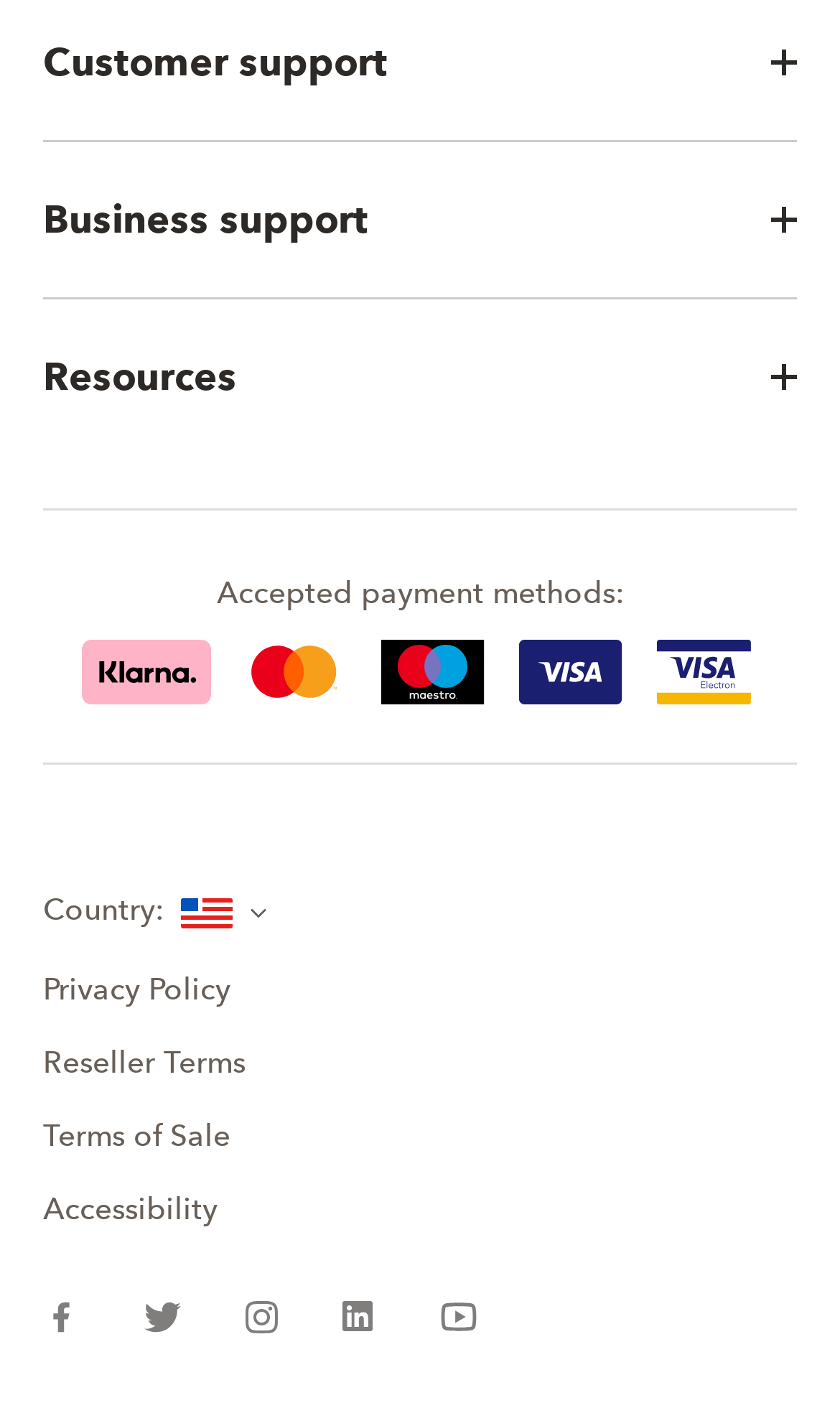Identify the bounding box coordinates of the element to click to follow this instruction: 'View Privacy Policy'. Ensure the coordinates are four float values between 0 and 1, provided as [left, top, right, bottom].

[0.051, 0.691, 0.274, 0.719]